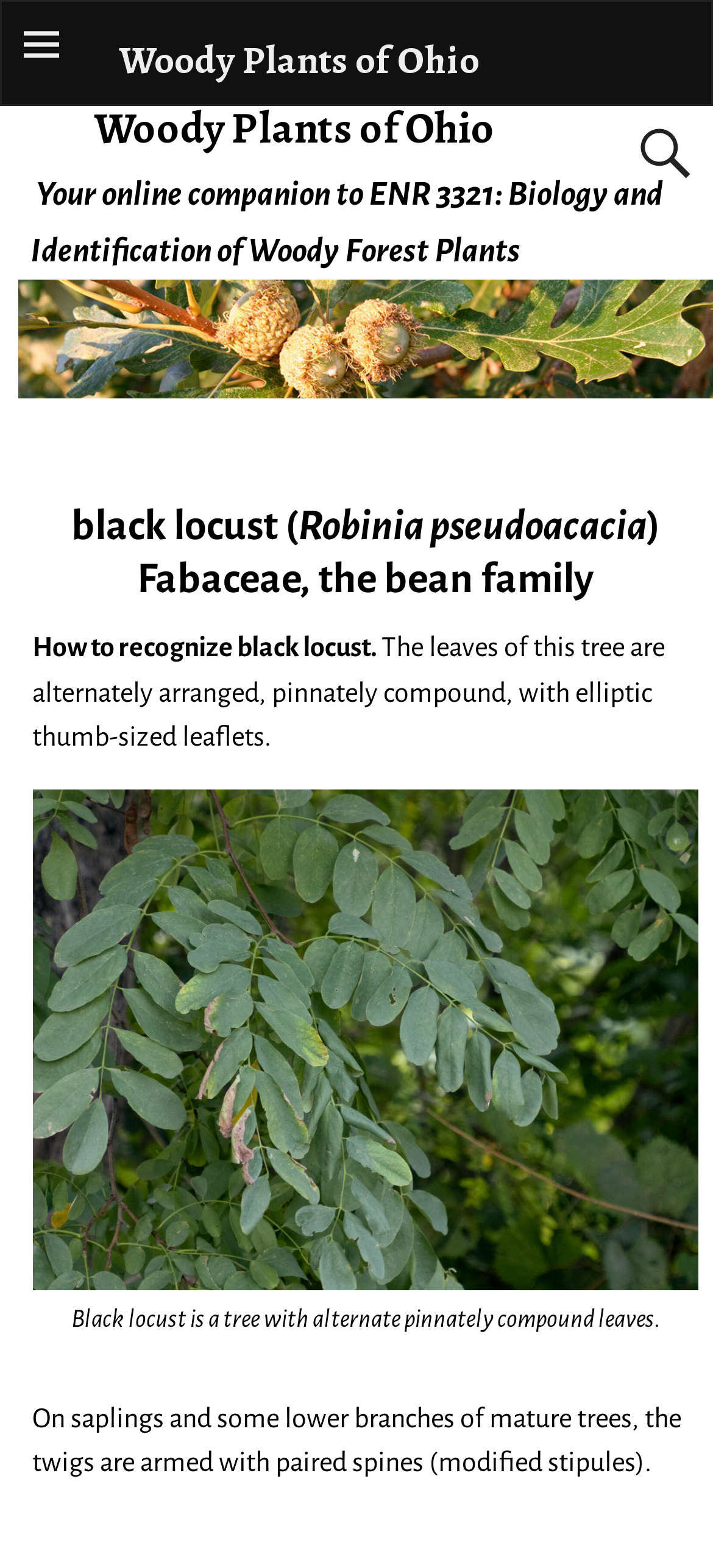What is the family of the black locust tree?
Answer briefly with a single word or phrase based on the image.

Fabaceae